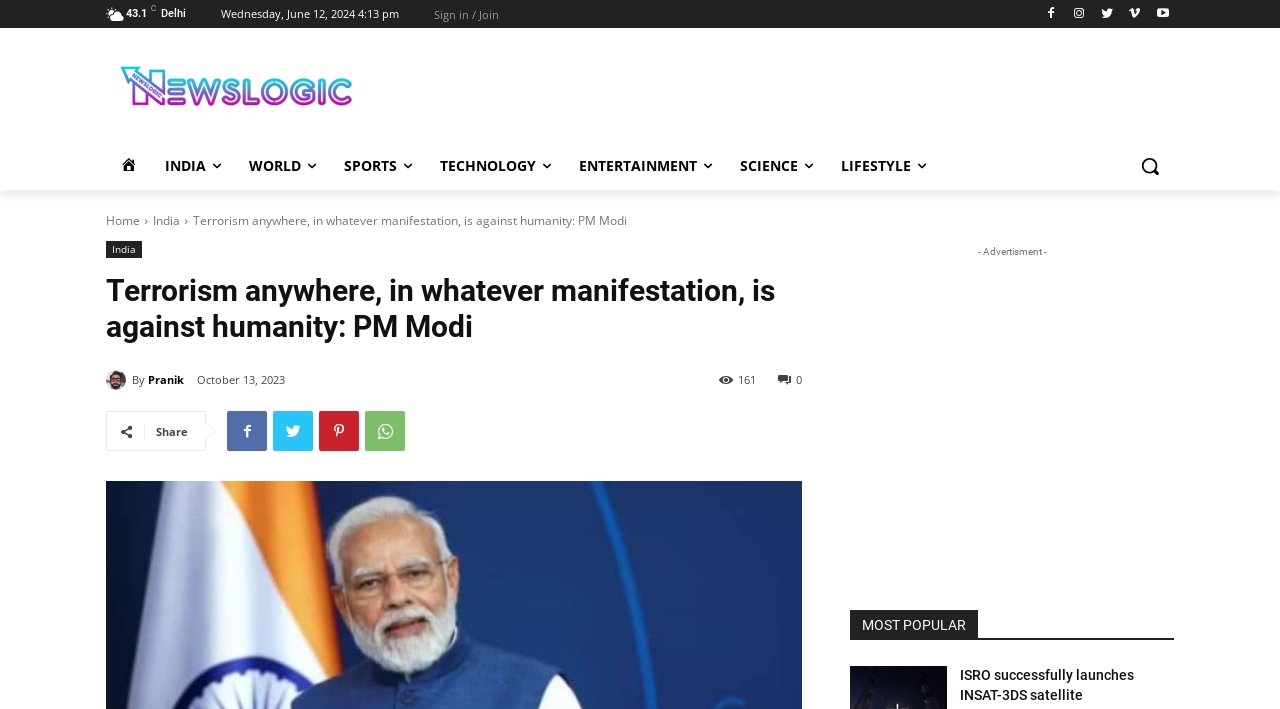Extract the bounding box coordinates of the UI element described by: "alt="Kokusai Express Japan"". The coordinates should include four float numbers ranging from 0 to 1, e.g., [left, top, right, bottom].

None